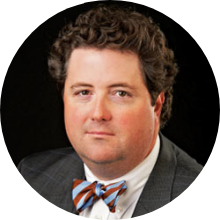Compose an extensive description of the image.

This image features a professional headshot of an attorney from Gulick, Carson & Thorpe, P.C. The individual has a friendly expression and sports a distinctive bow tie that complements a tailored suit. The round framing of the image adds a polished look, emphasizing the attorney's approachable demeanor. This portrait likely represents one of the firm's partners or associates, who are known for their expertise in criminal defense, real estate litigation, and family law matters. The firm serves clients in Warrenton, Virginia, and surrounding areas, providing skilled representation and personalized legal services.